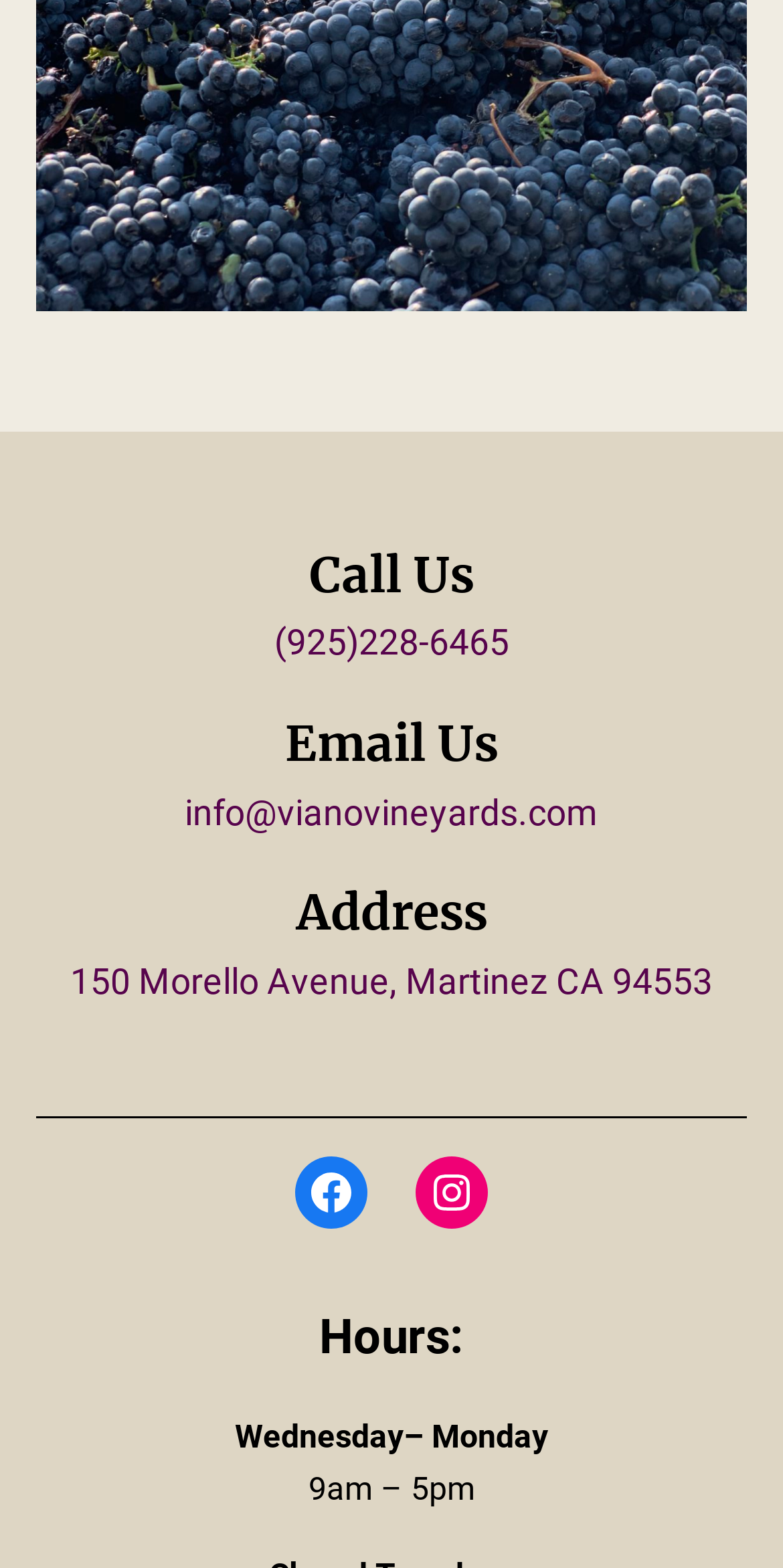Using the information in the image, could you please answer the following question in detail:
What are the business hours?

I found the business hours by looking at the StaticText element with the text '9am – 5pm' which is located under the 'Hours:' label.